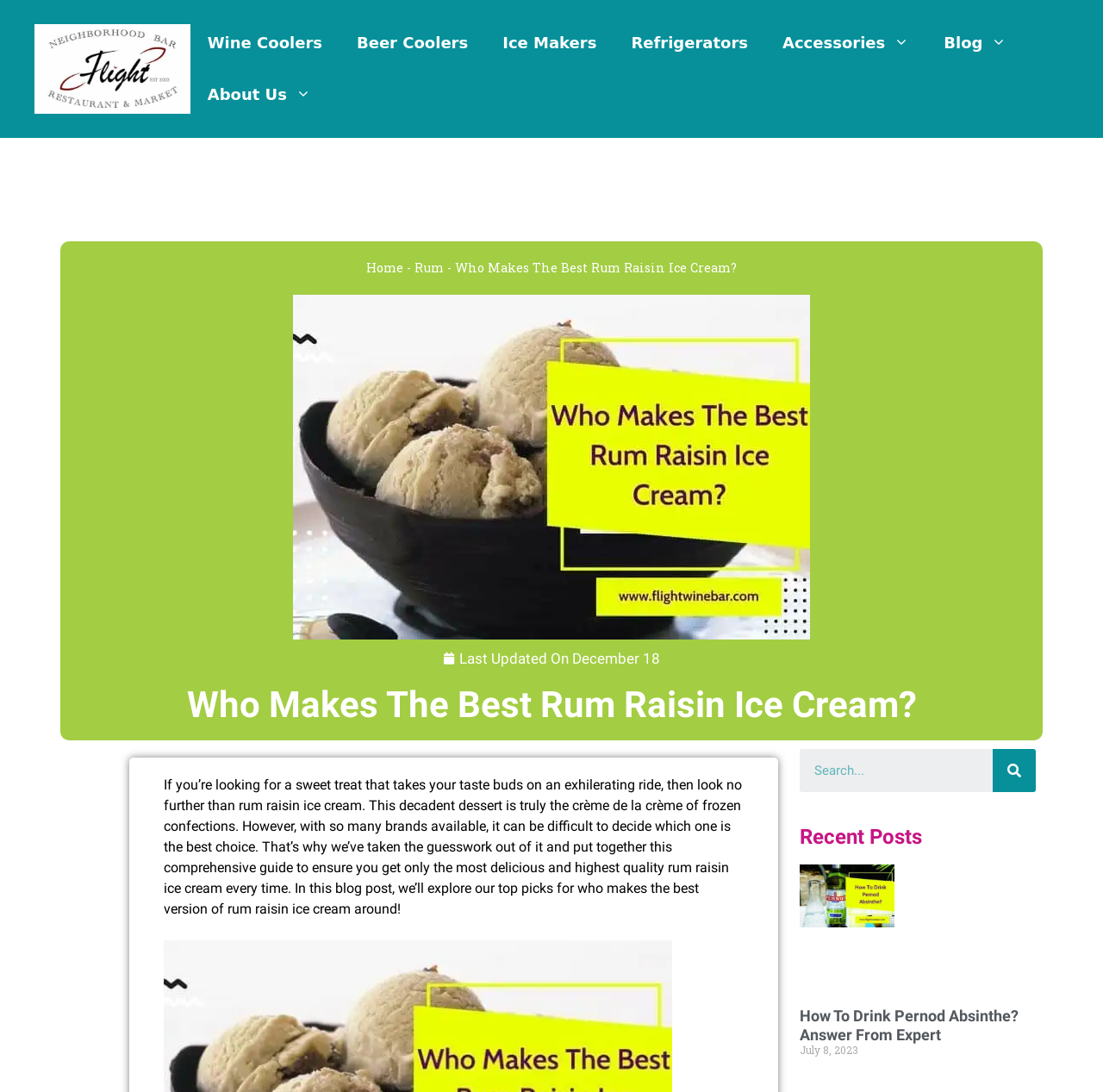Specify the bounding box coordinates for the region that must be clicked to perform the given instruction: "Click on the 'About Us' link".

[0.172, 0.063, 0.298, 0.11]